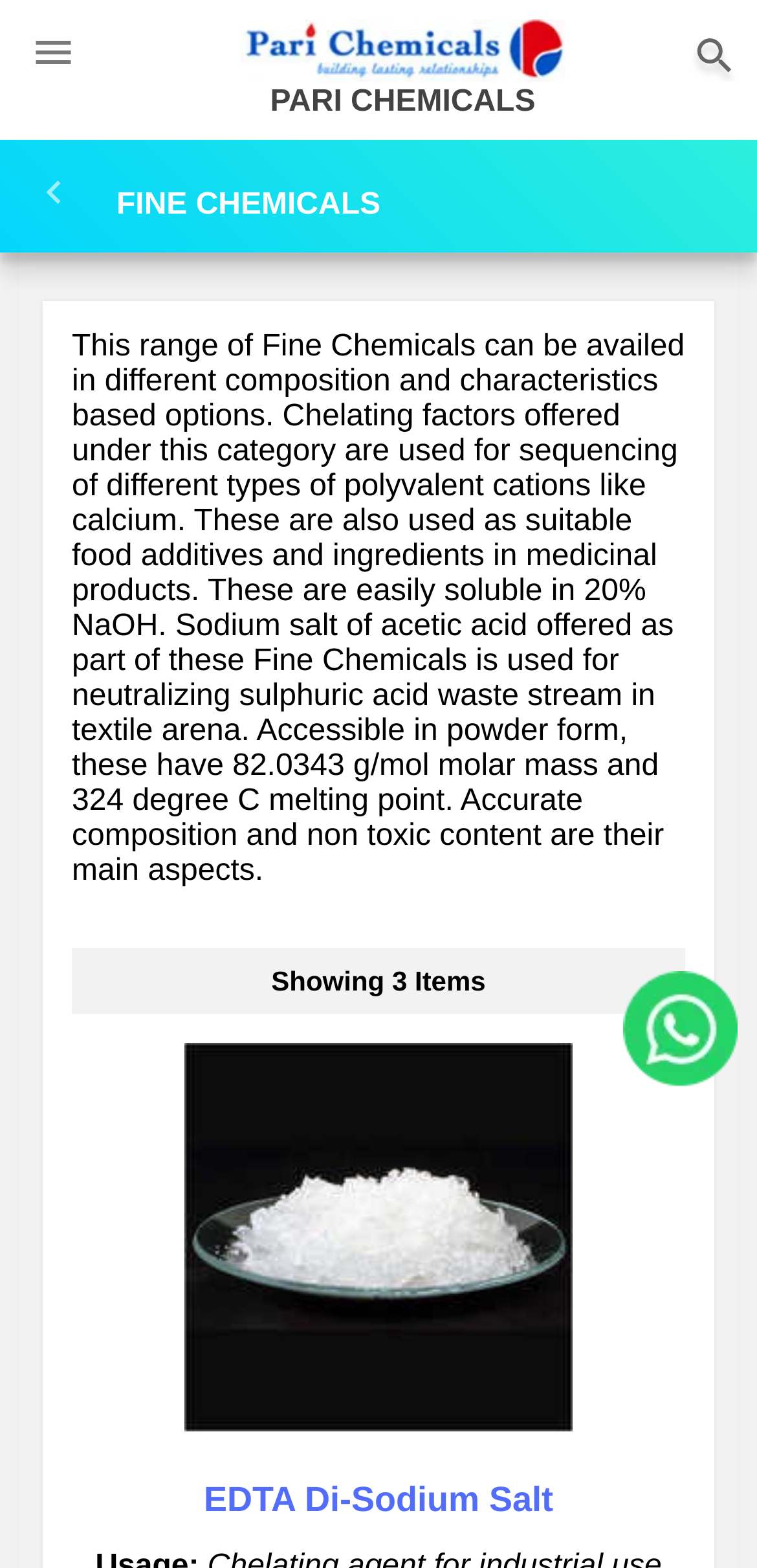Determine the bounding box coordinates (top-left x, top-left y, bottom-right x, bottom-right y) of the UI element described in the following text: parent_node: EDTA Di-Sodium Salt

[0.121, 0.665, 0.879, 0.913]